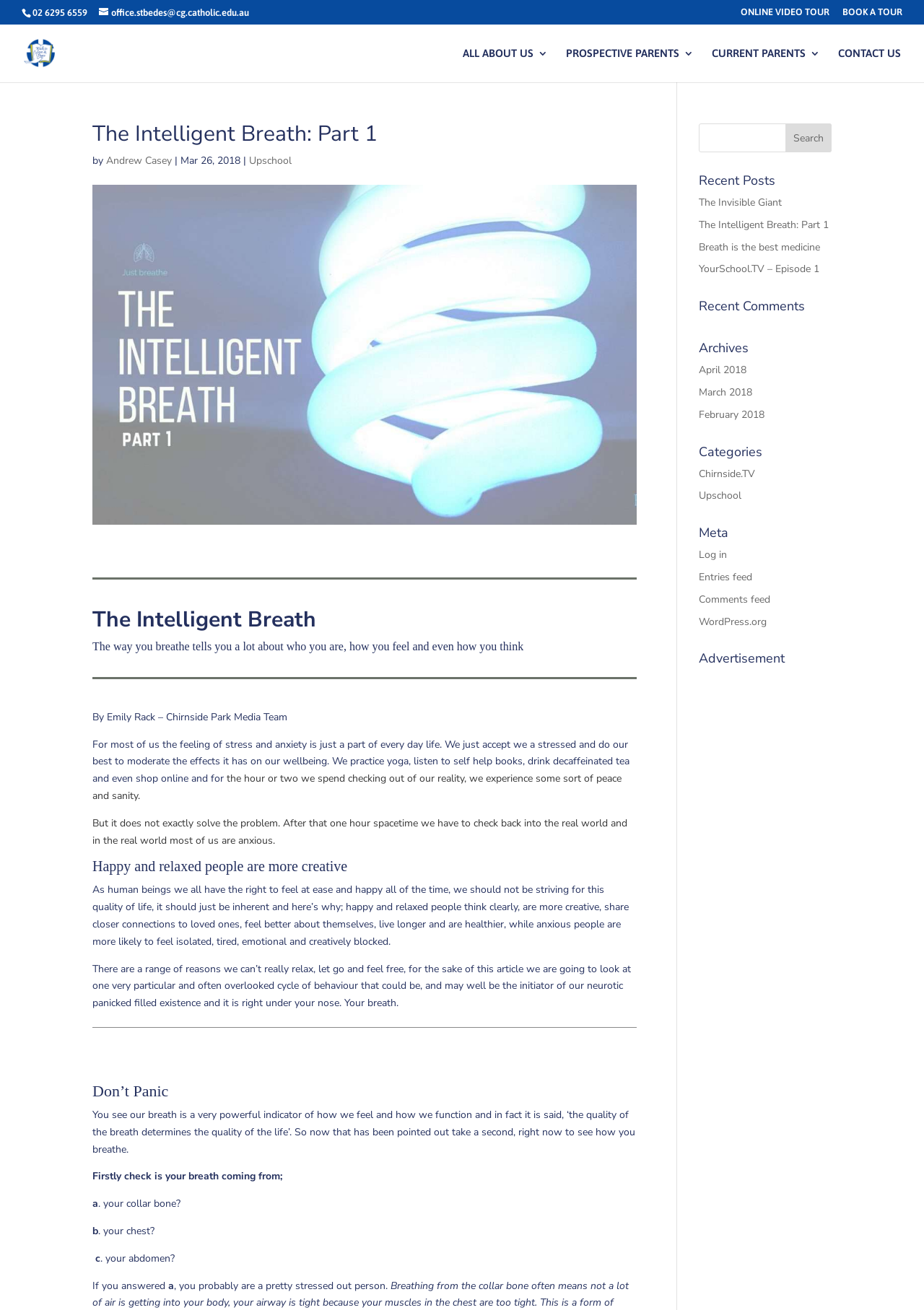Give a detailed explanation of the elements present on the webpage.

This webpage is about the importance of breathing and its impact on our well-being. At the top, there is a heading "The Intelligent Breath: Part 1" followed by the author's name "Andrew Casey" and the date "Mar 26, 2018". Below this, there is a brief introduction to the article, which discusses how stress and anxiety are a part of everyday life and how people try to cope with them.

The main content of the article is divided into sections, each with a heading. The first section explains how happy and relaxed people are more creative, think clearly, and have better relationships. It also contrasts this with anxious people who feel isolated, tired, and emotionally blocked.

The next section focuses on the importance of breathing, stating that the quality of our breath determines the quality of our life. It encourages readers to check how they breathe, whether from their collar bone, chest, or abdomen. The article explains that breathing from the collar bone can indicate stress and tight muscles in the chest.

On the right side of the page, there are several links and sections, including "Recent Posts", "Recent Comments", "Archives", "Categories", and "Meta". These sections provide access to other articles, comments, and categories on the website.

At the top right corner, there is a search bar with a button labeled "Search". Below this, there are links to "ONLINE VIDEO TOUR" and "BOOK A TOUR", which may be related to the school mentioned in the article, St Bede's Primary School. There is also an image of the school's logo above the links.

Overall, the webpage is focused on the importance of breathing and its impact on our well-being, with additional links and sections providing access to other content on the website.